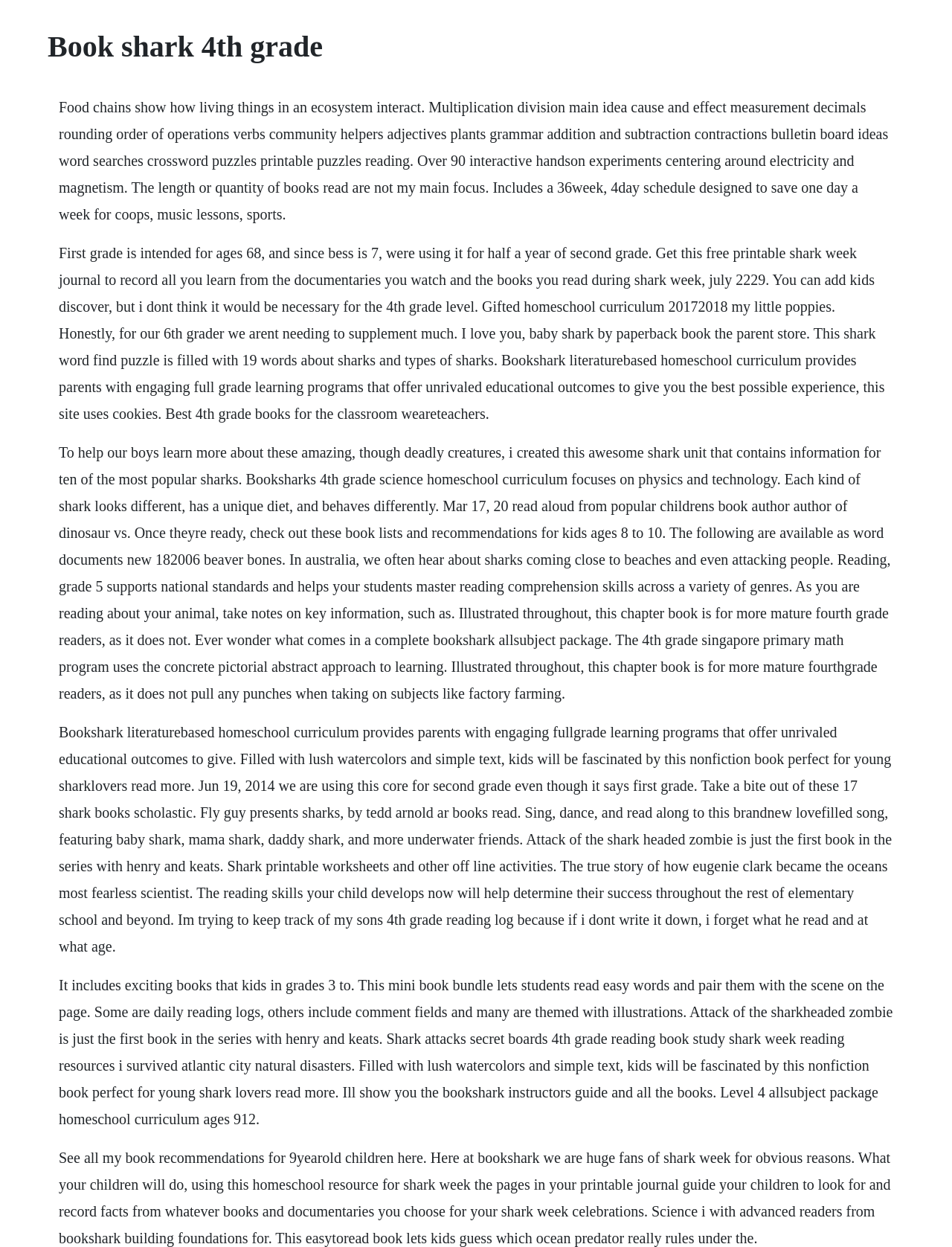What is the recommended age range for Bookshark's 4th-grade homeschool curriculum?
Based on the screenshot, provide your answer in one word or phrase.

Ages 8-10